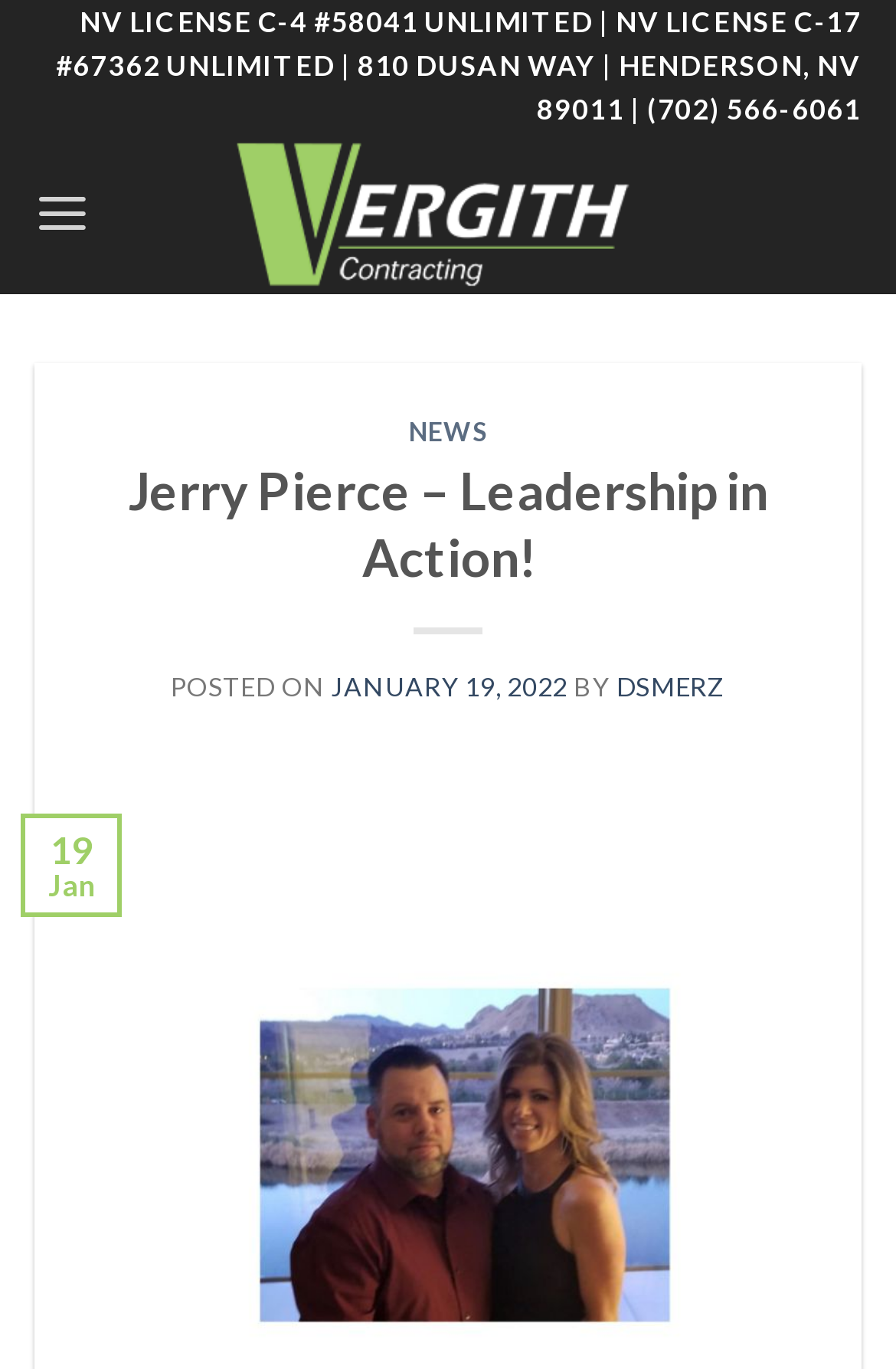Articulate a detailed summary of the webpage's content and design.

The webpage is about Jerry Pierce, a professional in the construction industry with 28 years of experience. At the top of the page, there is a static text block displaying Jerry's licenses, address, and contact information. Below this, there is a link to Vergith Contracting, accompanied by an image with the same name.

On the left side of the page, there is a menu link labeled "Menu" that expands to reveal a list of options. The first option is a heading labeled "NEWS", which is followed by a link to a news article. Below this, there is another heading labeled "Jerry Pierce – Leadership in Action!", which is likely the title of the webpage.

Underneath the title, there is a section with a static text "POSTED ON" followed by a link to a specific date, January 19, 2022. Next to the date, there is a static text "BY" followed by a link to the author, DSMERZ. 

At the bottom of the page, there is a link with no label, and a layout table with two static text blocks displaying the date "19" and the month "Jan".